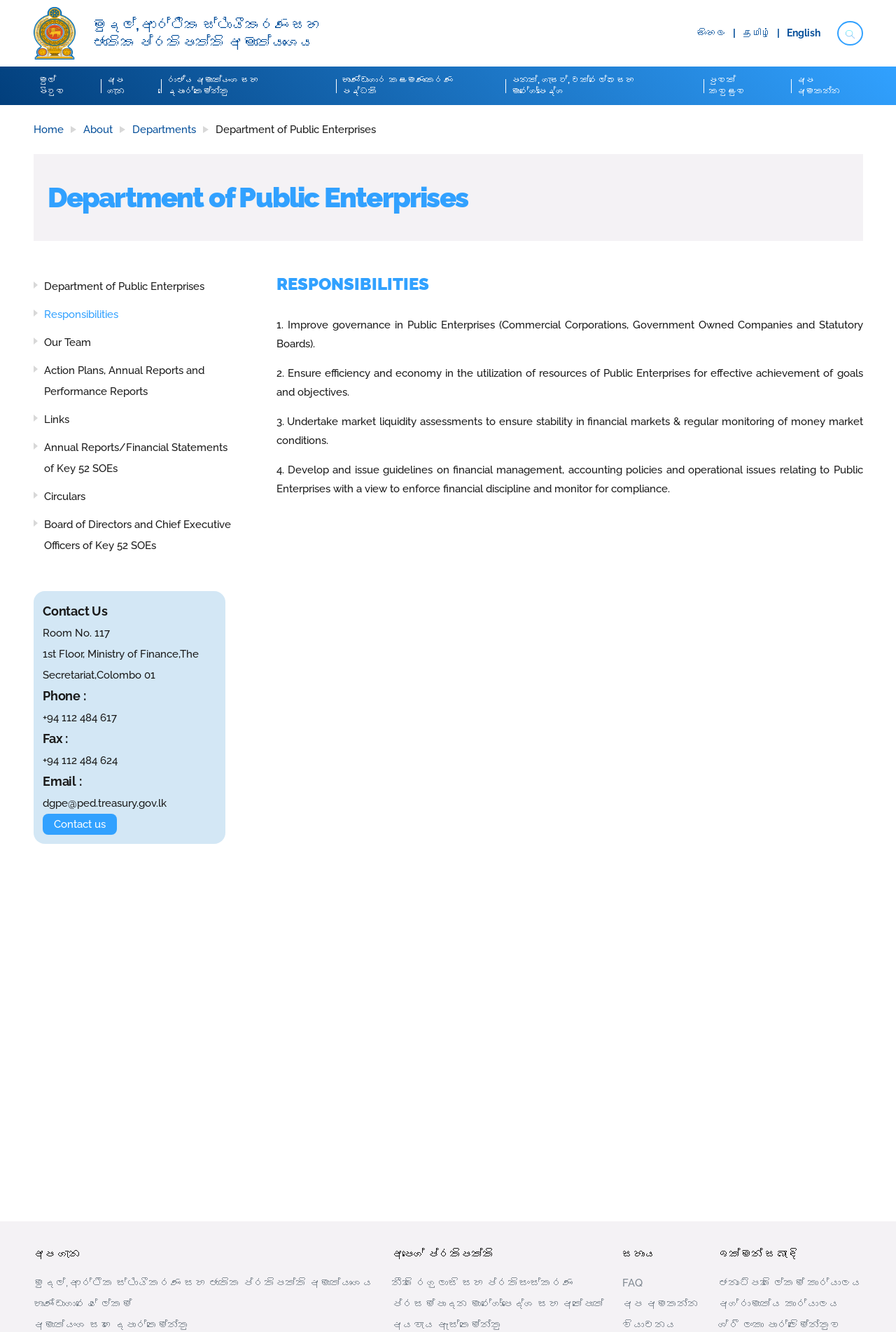What is the department responsible for public enterprises?
From the image, provide a succinct answer in one word or a short phrase.

Department of Public Enterprises